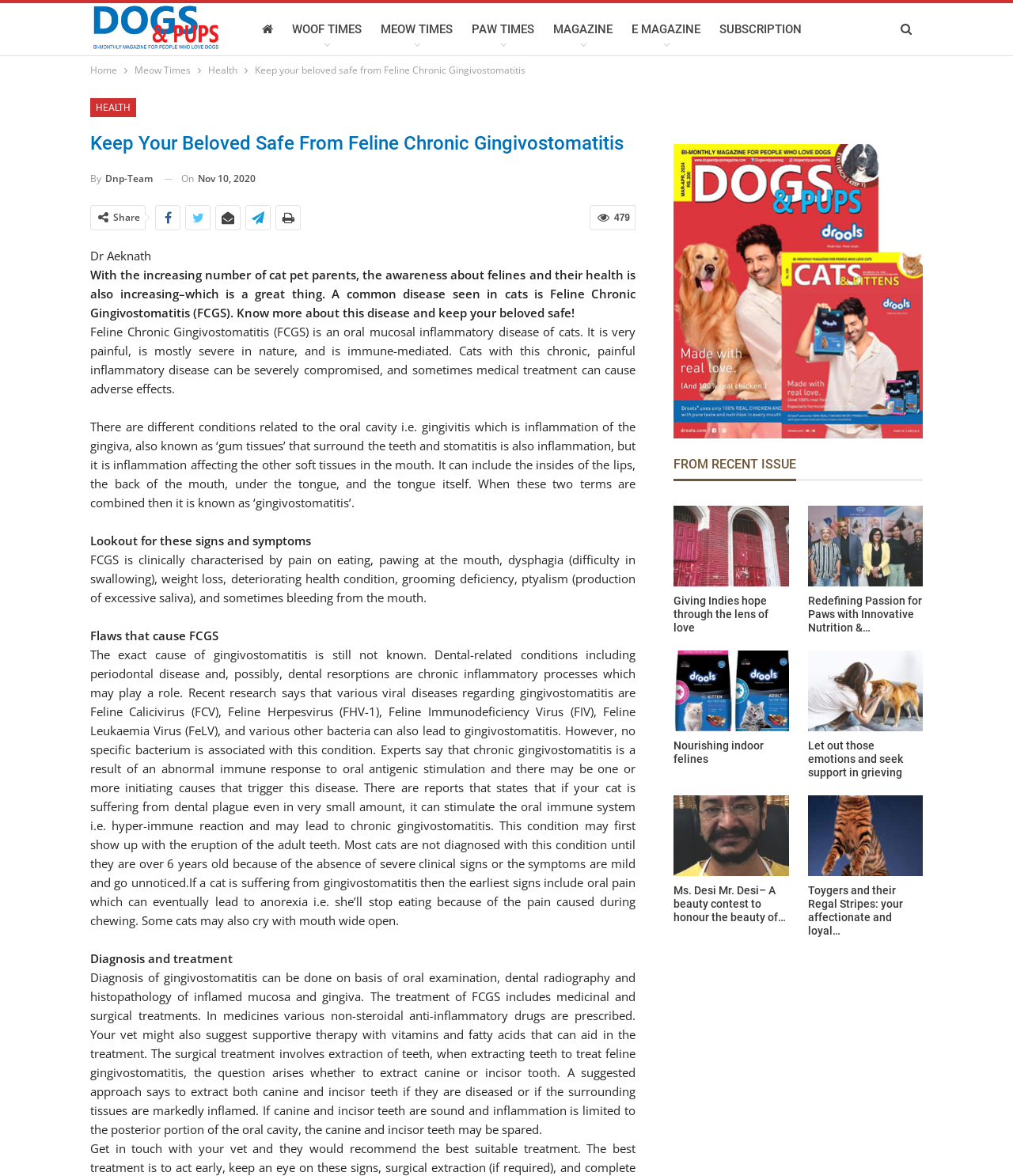How many links are there in the primary sidebar?
Based on the screenshot, answer the question with a single word or phrase.

9